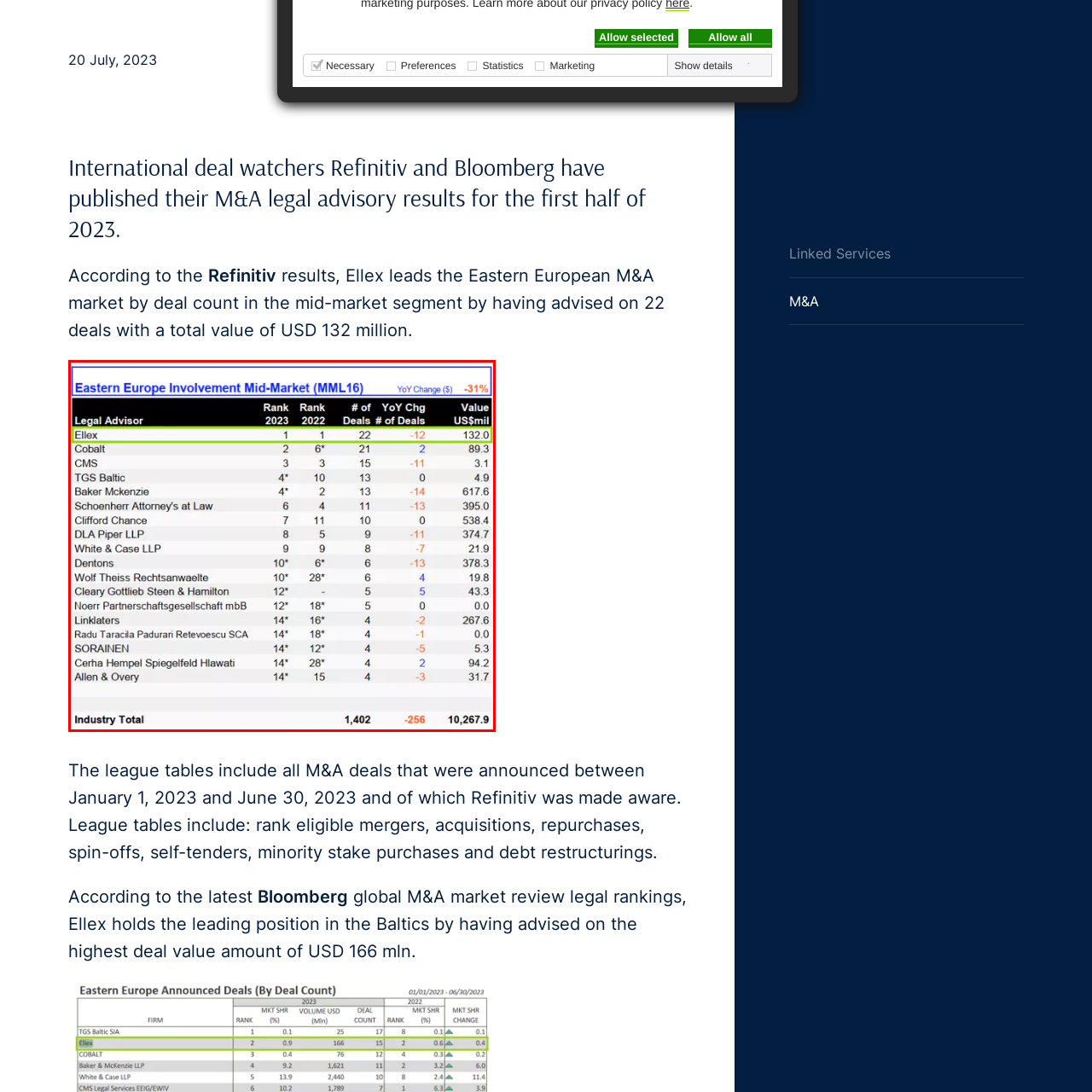How many deals did Ellex participate in?
Please analyze the image within the red bounding box and offer a comprehensive answer to the question.

According to the table, Ellex participated in 22 deals, which amounts to a total value of USD 132 million.